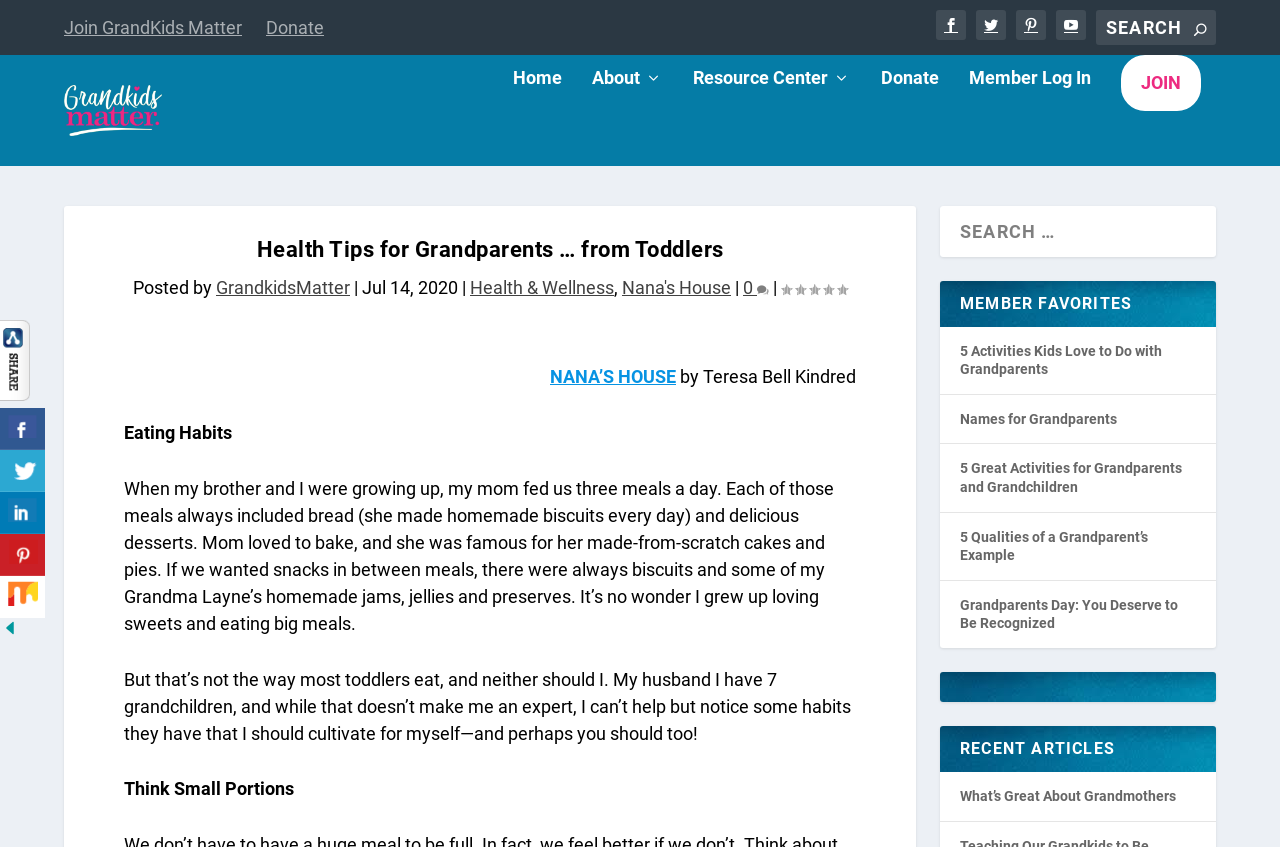What is the name of the website?
Look at the screenshot and respond with one word or a short phrase.

GrandkidsMatter